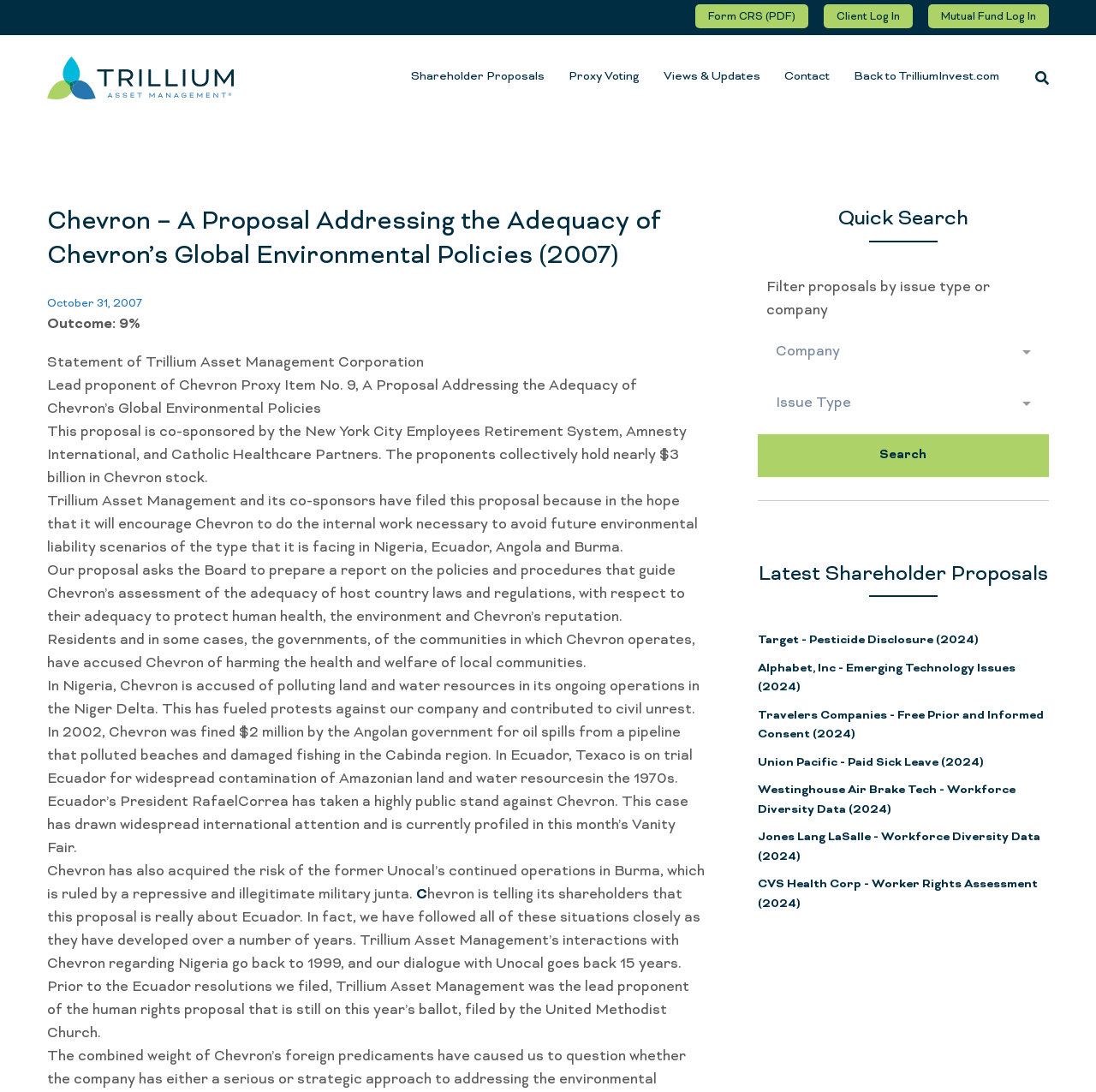Specify the bounding box coordinates of the area to click in order to follow the given instruction: "Click on the 'LOGIN' button."

None